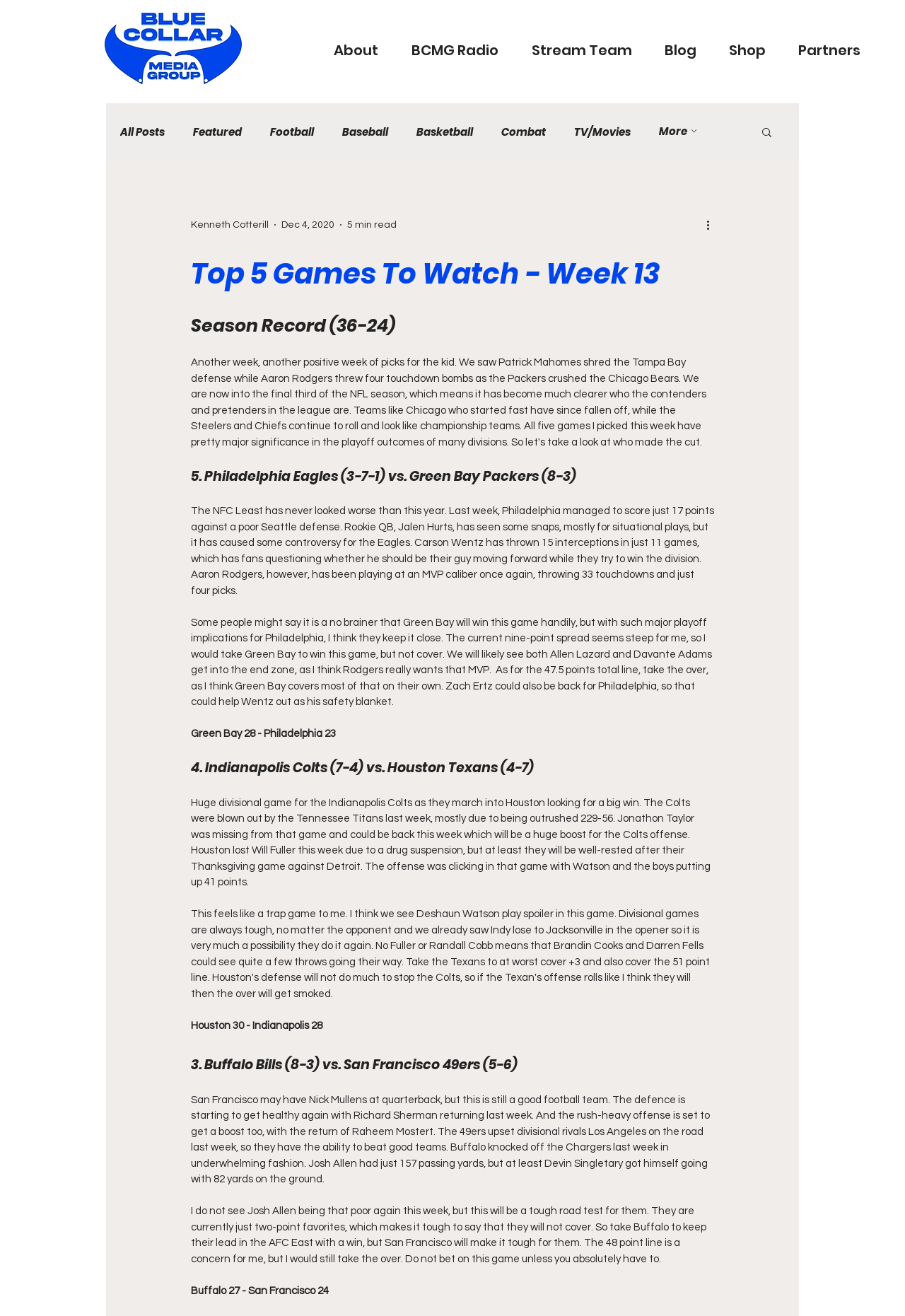Who is the author of the article?
Examine the image and give a concise answer in one word or a short phrase.

Kenneth Cotterill